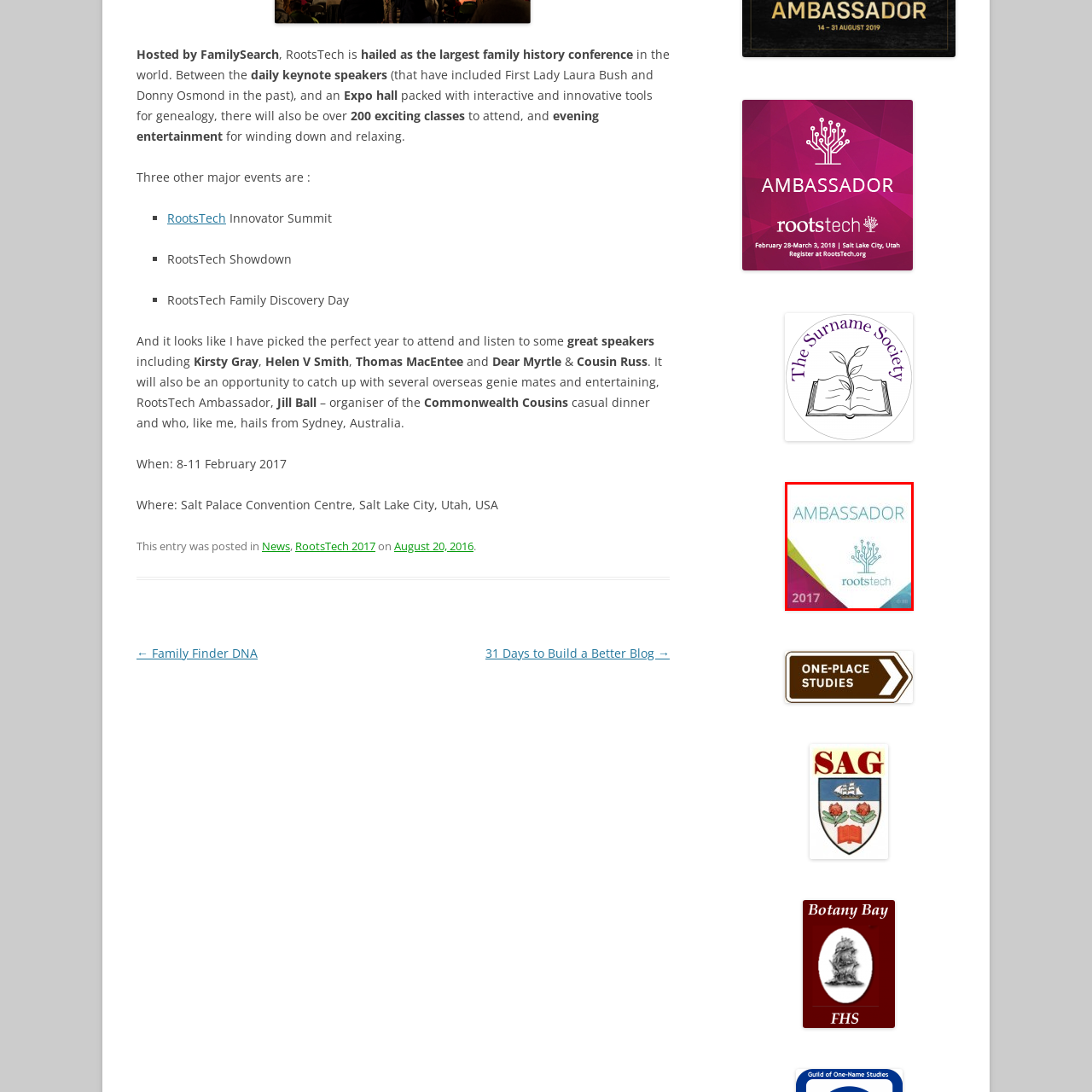Provide a comprehensive description of the content within the red-highlighted area of the image.

This image features a badge or emblem representing an "Ambassador" role for RootsTech 2017. The design includes vibrant geometric shapes in shades of teal, pink, and green. Central to the graphic is the RootsTech logo, which showcases a stylized tree with branches resembling a network, symbolizing genealogy and family history connections. The word "AMBASSADOR" is prominently displayed at the top, indicating a special designation for individuals representing the conference, which is known for being one of the largest family history gatherings in the world. The year "2017" is also included, marking the specific event associated with this ambassadorial role.